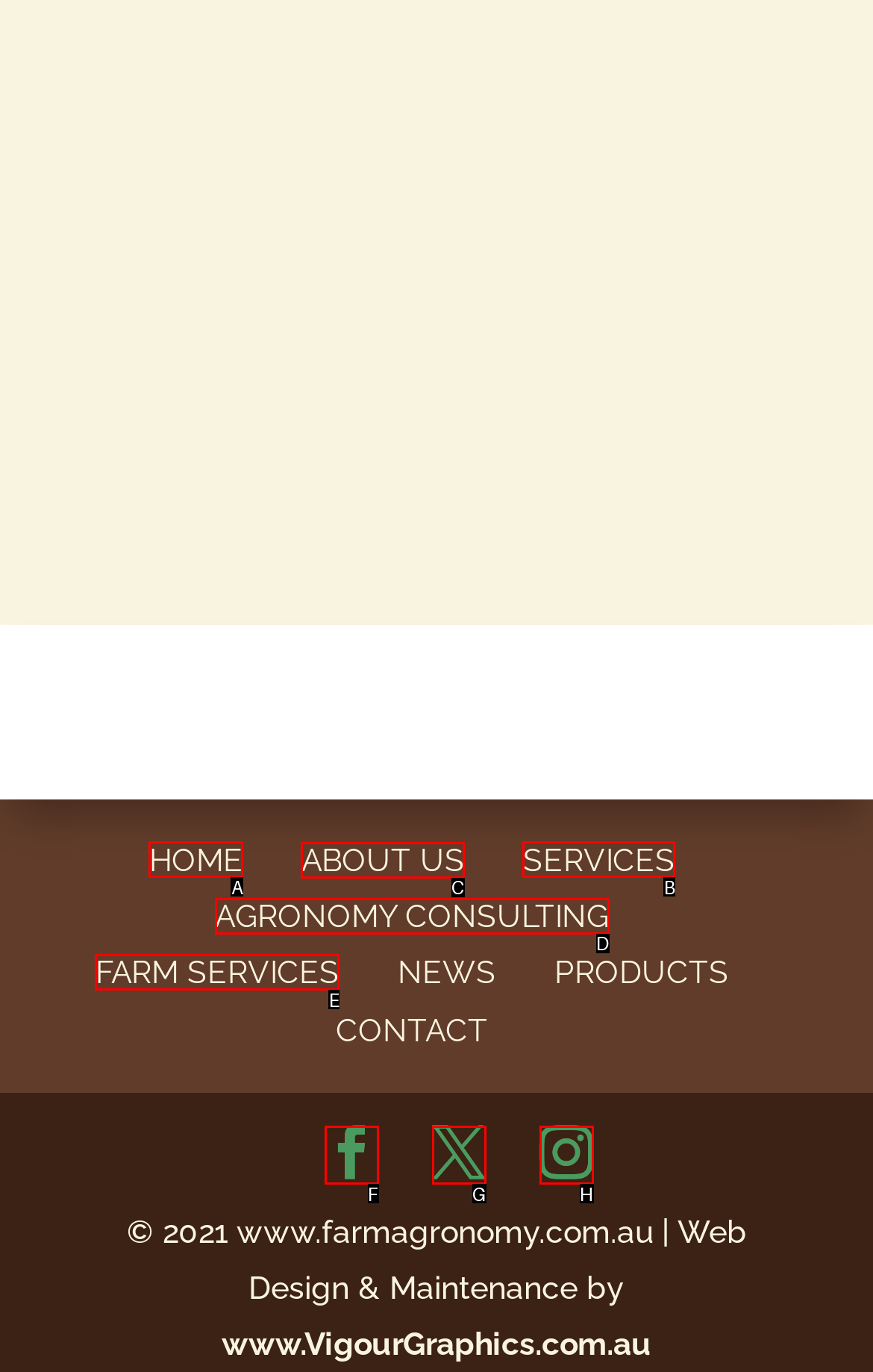From the available options, which lettered element should I click to complete this task: learn about us?

C